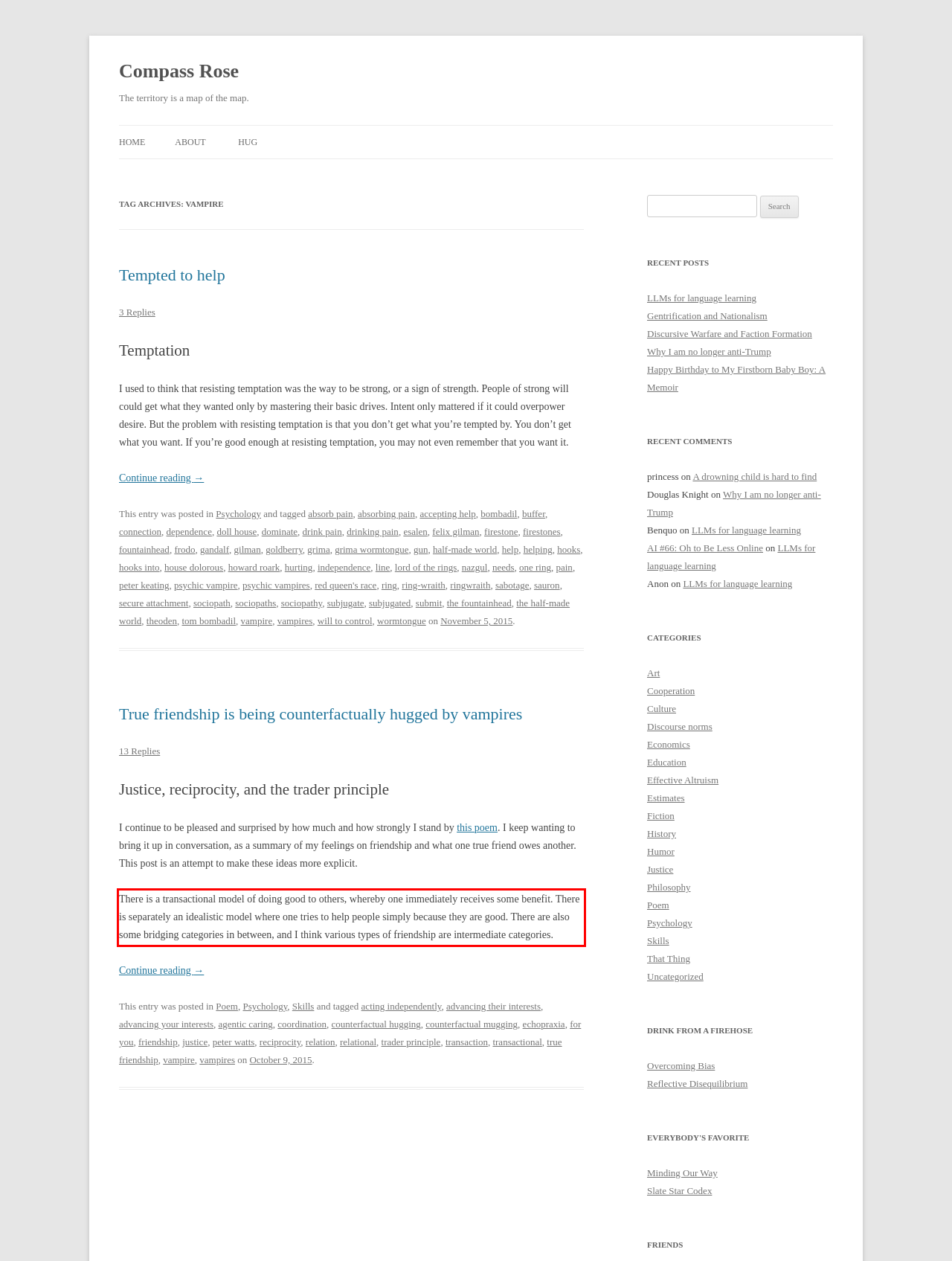Please perform OCR on the text within the red rectangle in the webpage screenshot and return the text content.

There is a transactional model of doing good to others, whereby one immediately receives some benefit. There is separately an idealistic model where one tries to help people simply because they are good. There are also some bridging categories in between, and I think various types of friendship are intermediate categories.